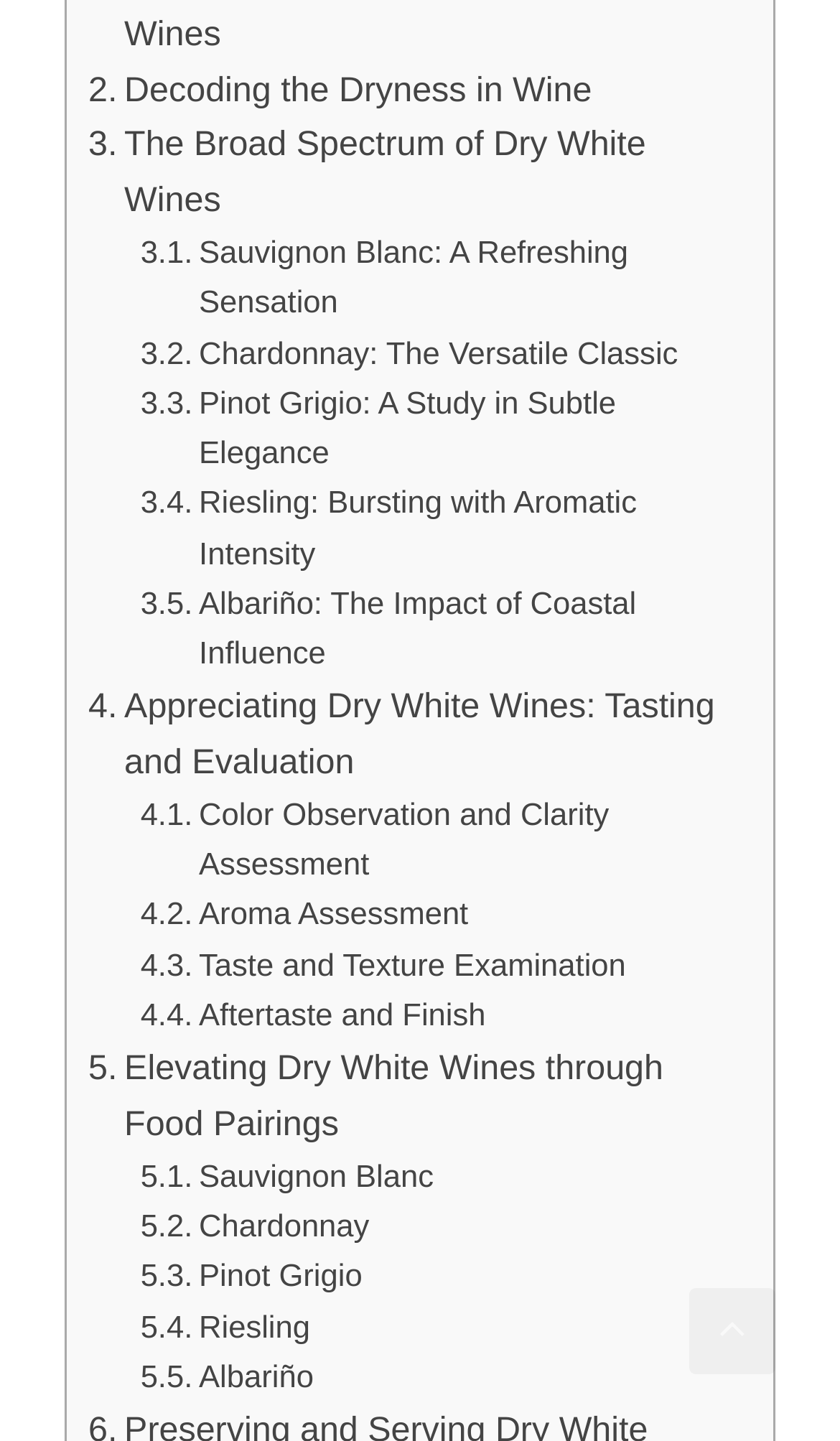Kindly determine the bounding box coordinates of the area that needs to be clicked to fulfill this instruction: "go to WHO WE ARE".

None